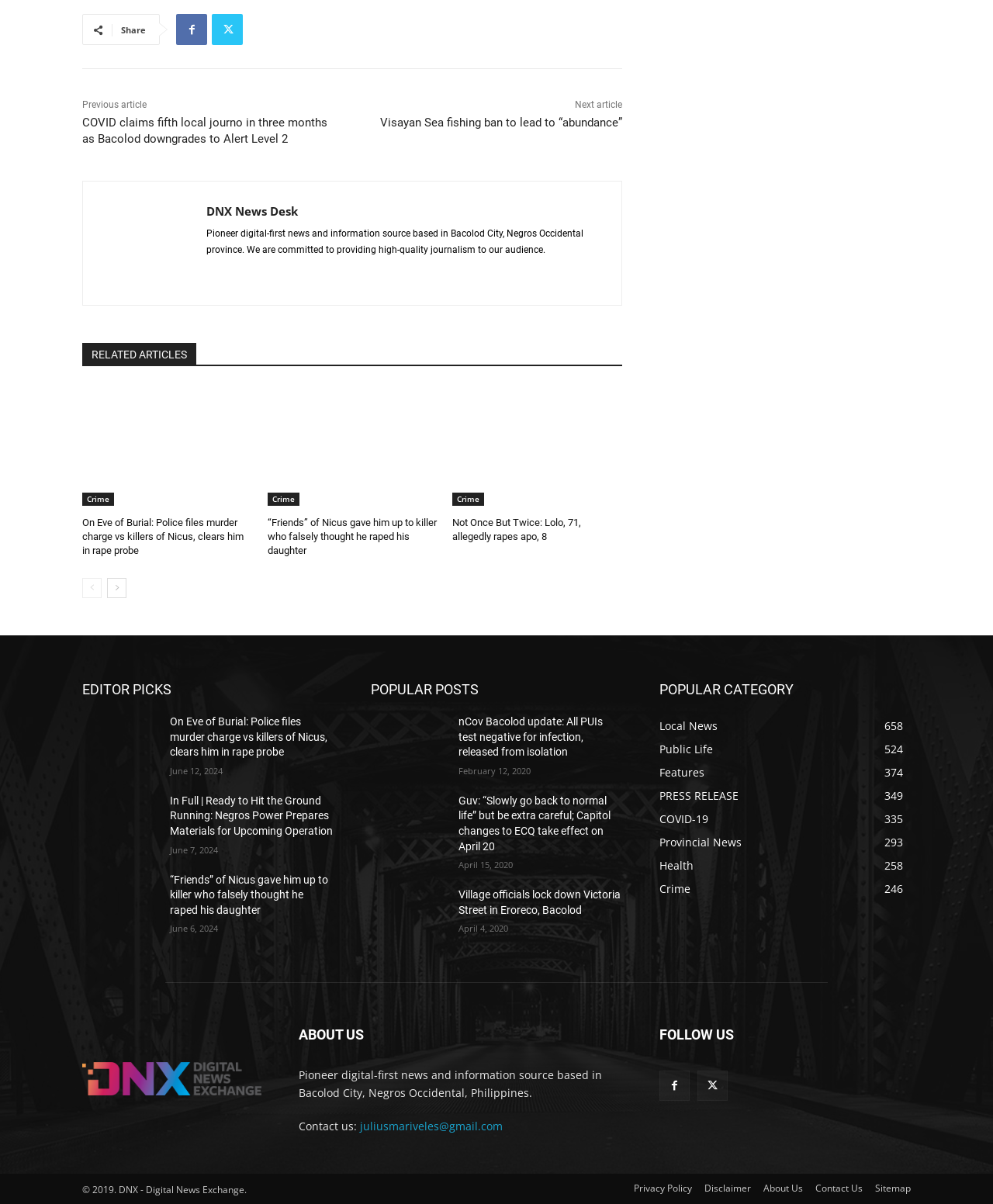What is the name of the news organization?
Provide a short answer using one word or a brief phrase based on the image.

DNX News Desk